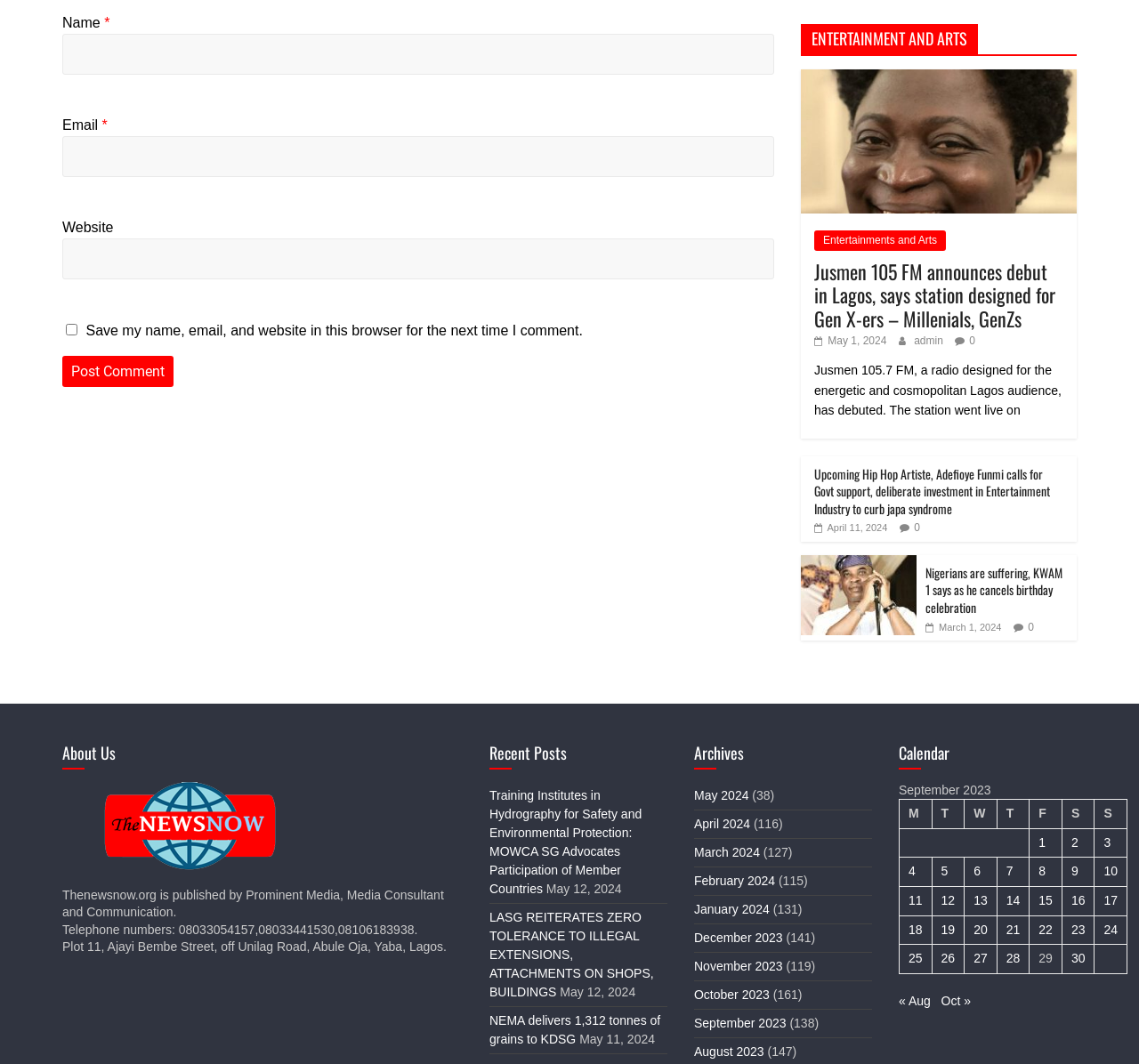Please provide the bounding box coordinate of the region that matches the element description: parent_node: Name * name="author". Coordinates should be in the format (top-left x, top-left y, bottom-right x, bottom-right y) and all values should be between 0 and 1.

[0.055, 0.032, 0.68, 0.07]